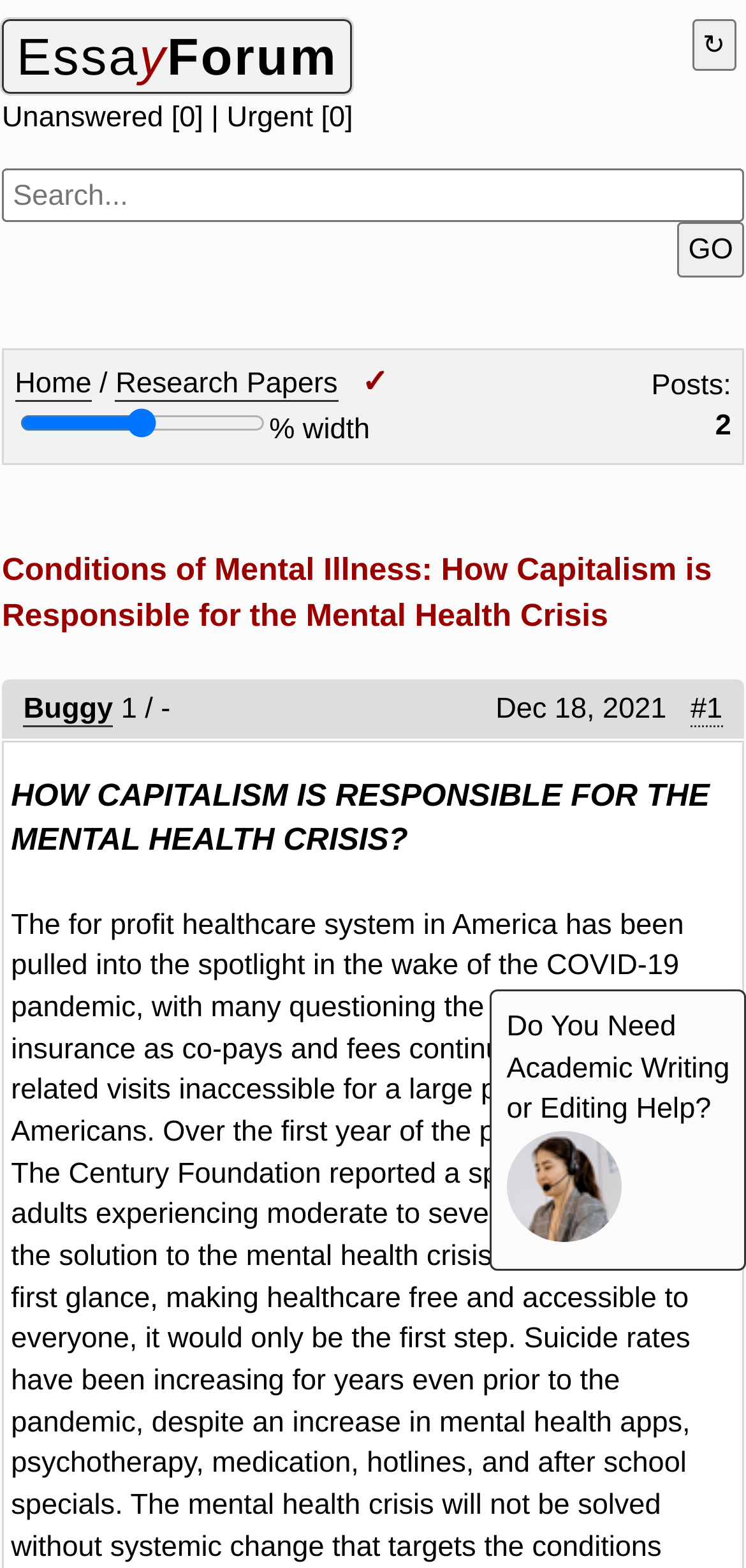Determine the bounding box coordinates for the region that must be clicked to execute the following instruction: "check Facebook".

None